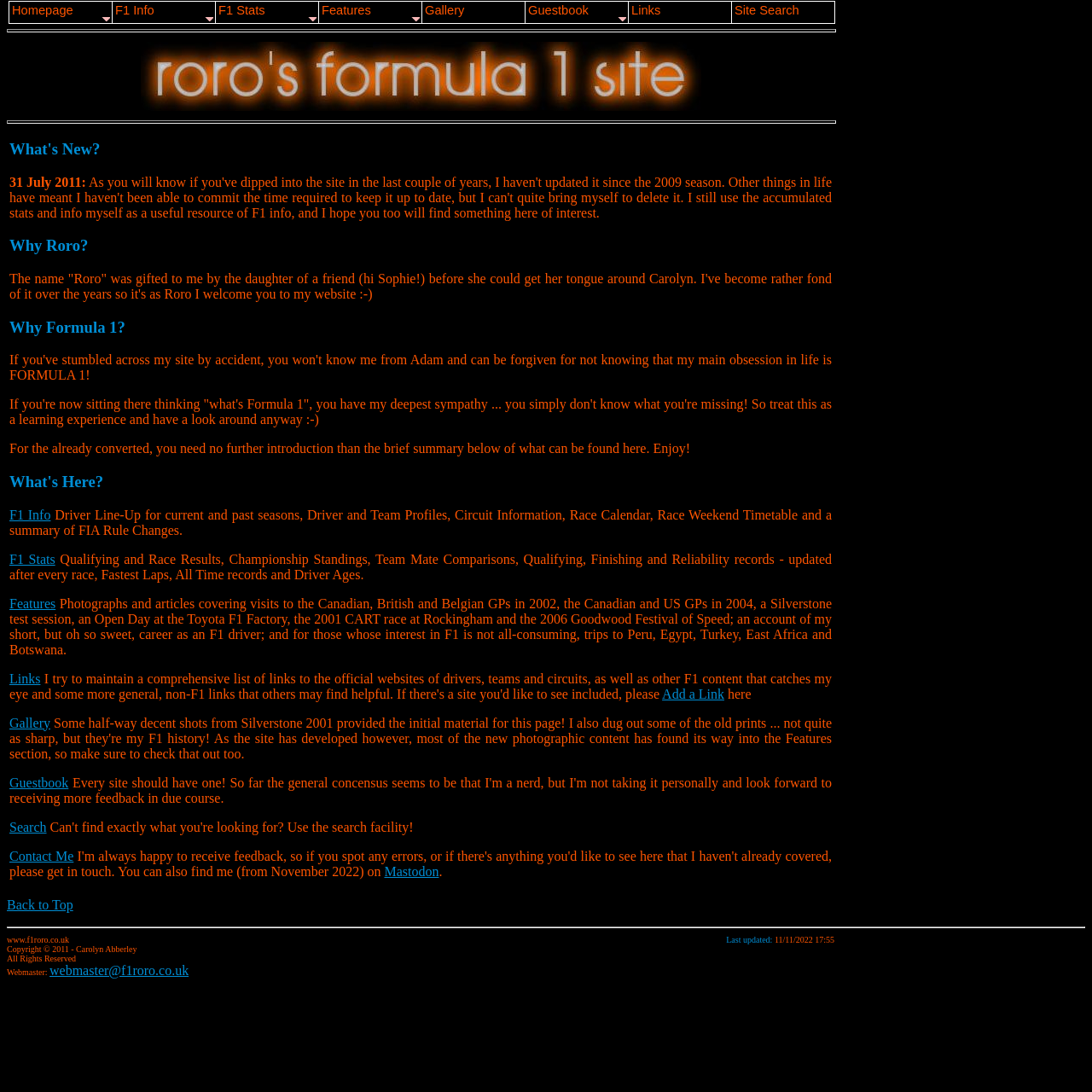Give a short answer using one word or phrase for the question:
What is the latest update date of the website?

11/11/2022 17:55